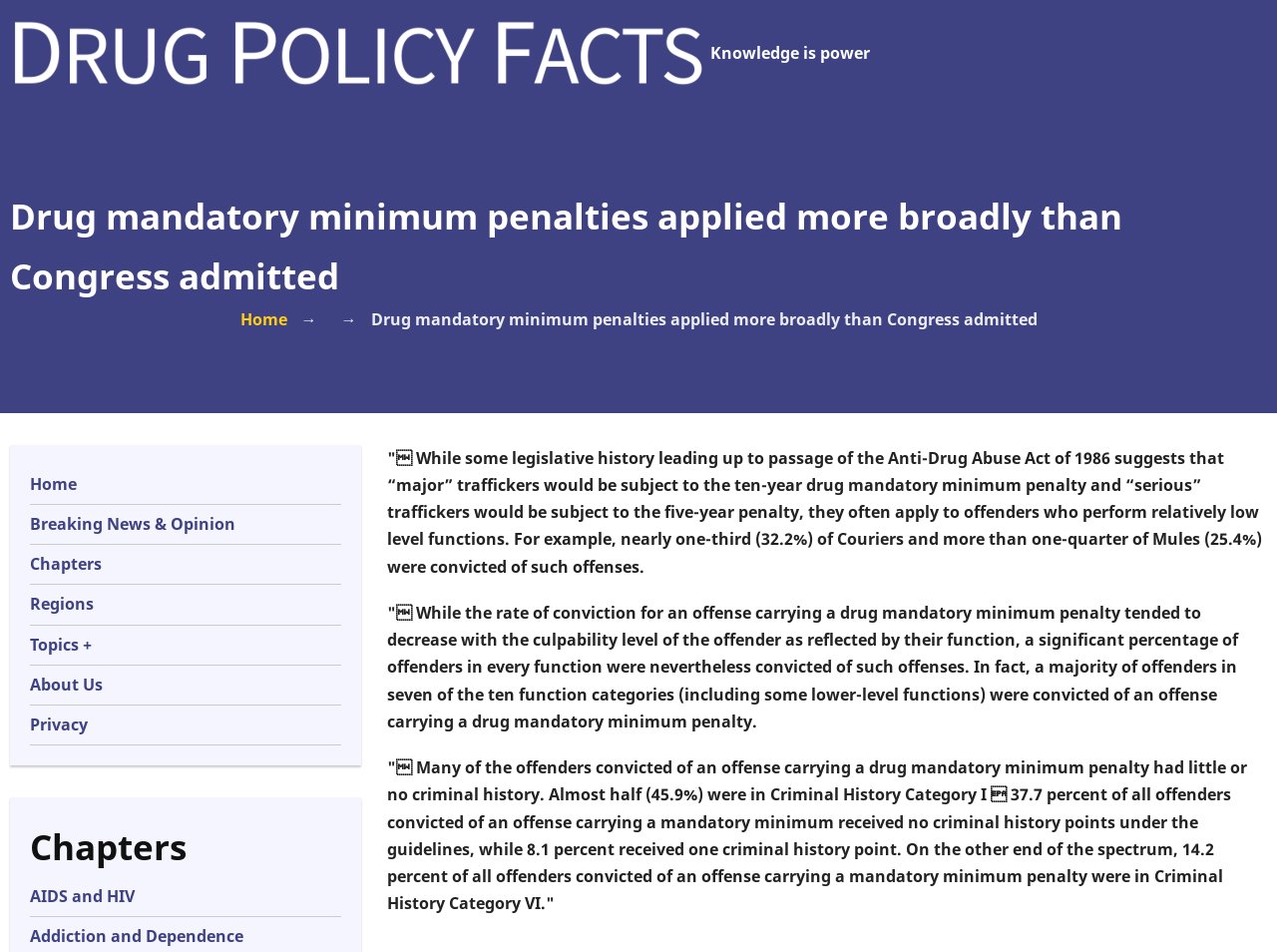What percentage of offenders convicted of an offense carrying a drug mandatory minimum penalty had no criminal history points?
Offer a detailed and exhaustive answer to the question.

According to the text, 37.7 percent of all offenders convicted of an offense carrying a mandatory minimum received no criminal history points under the guidelines, which suggests that a significant percentage of offenders had no criminal history points.